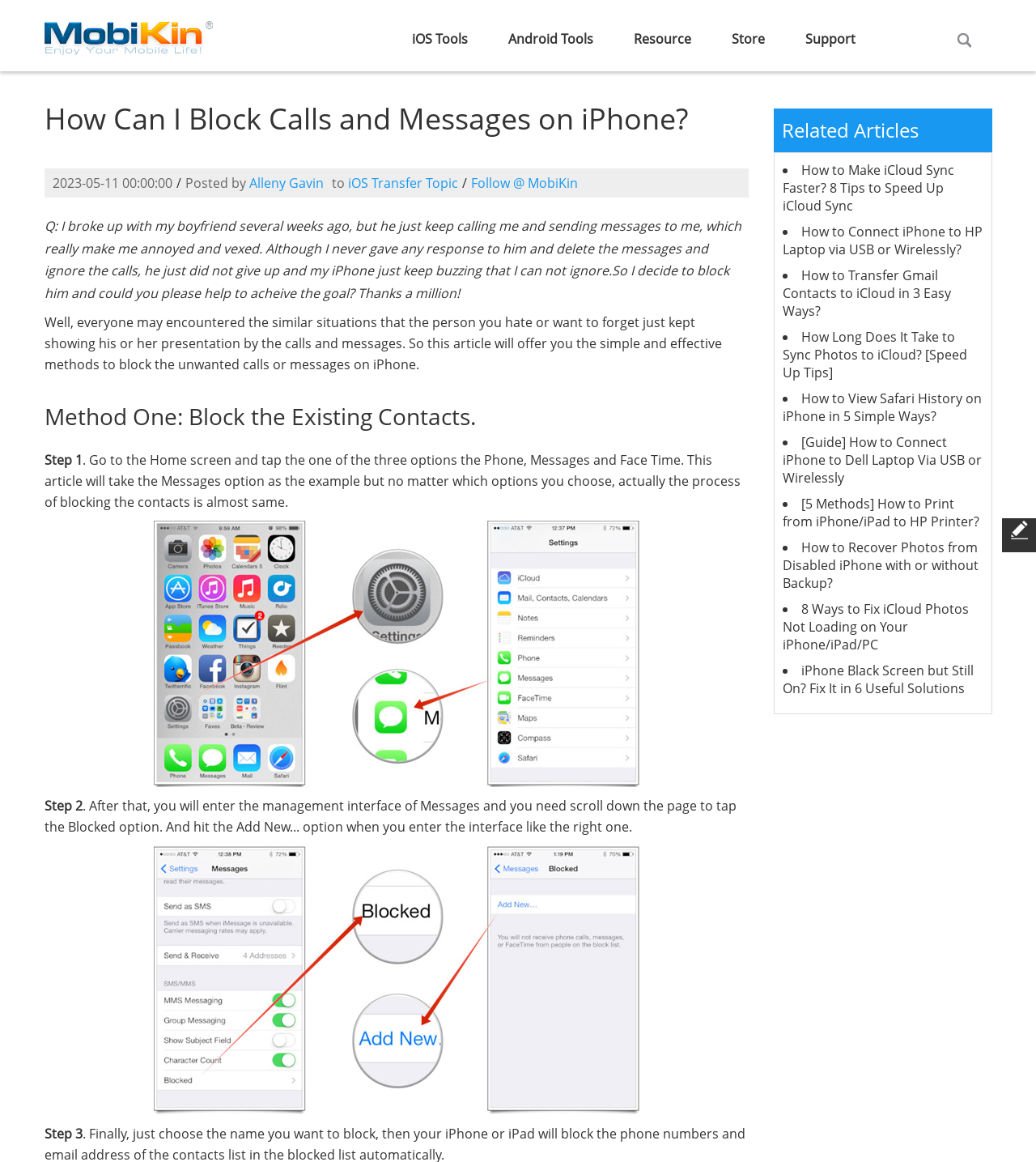How many methods are provided to block calls and messages?
Using the screenshot, give a one-word or short phrase answer.

One